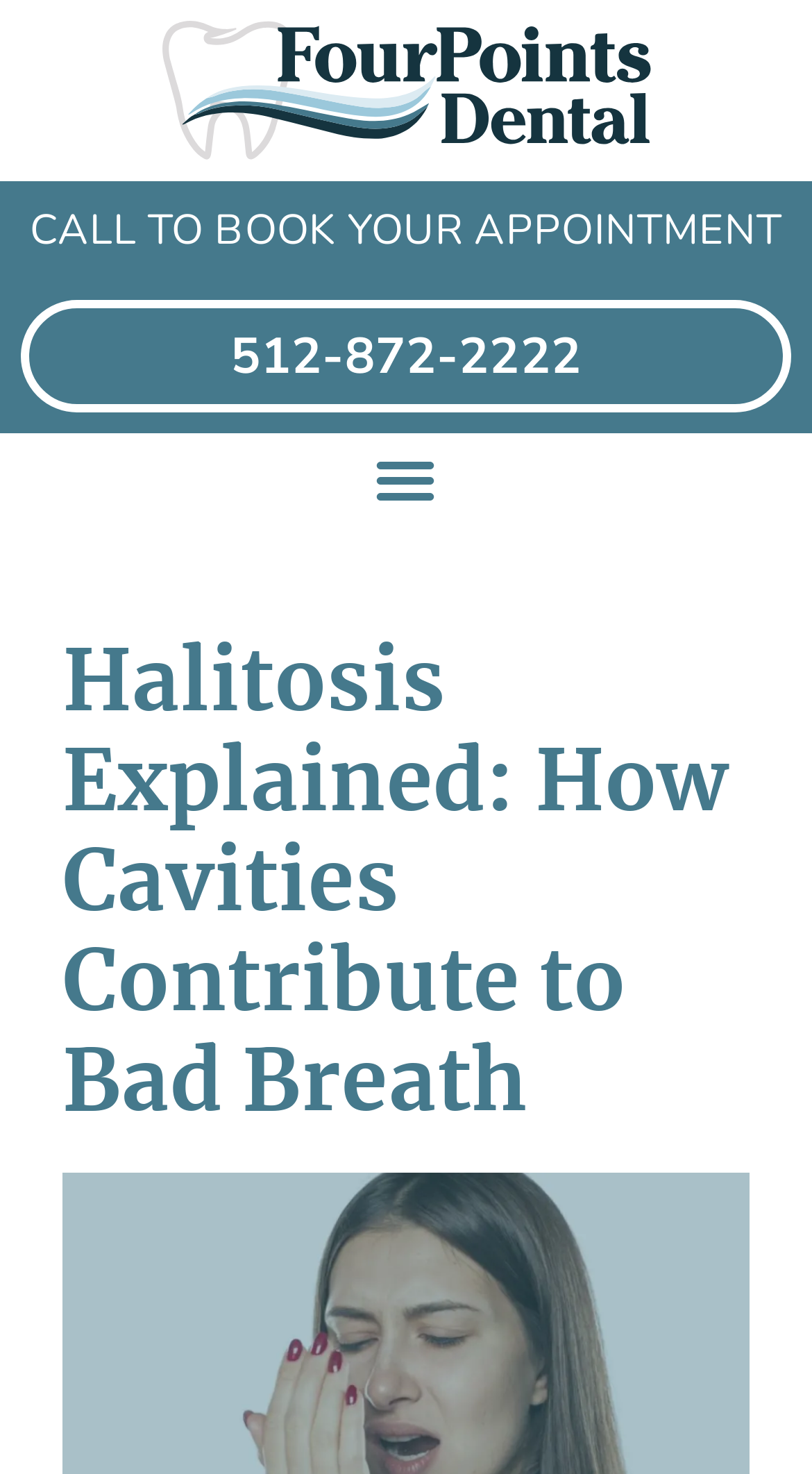Extract the heading text from the webpage.

Halitosis Explained: How Cavities Contribute to Bad Breath